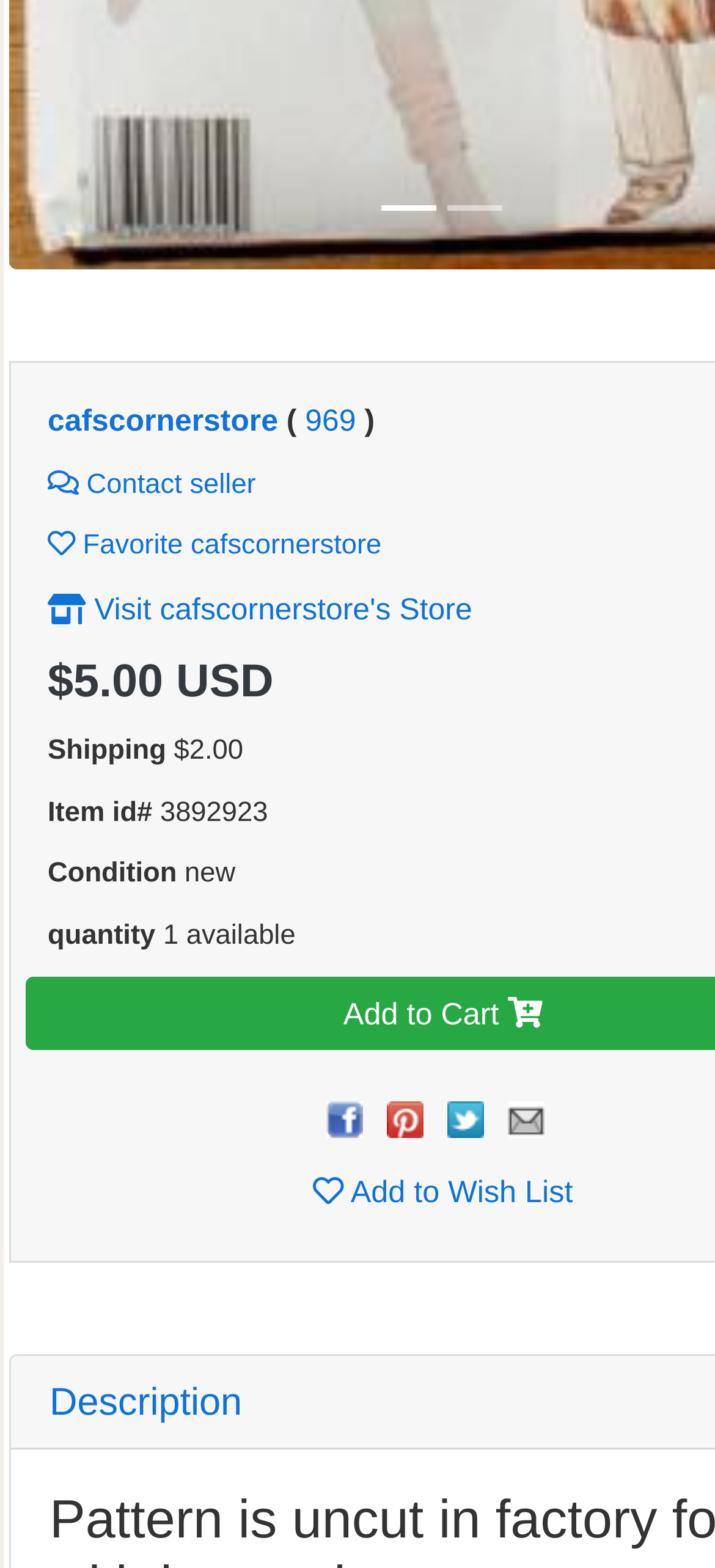Extract the bounding box coordinates for the UI element described as: "FORETEES Website – OPGA".

None